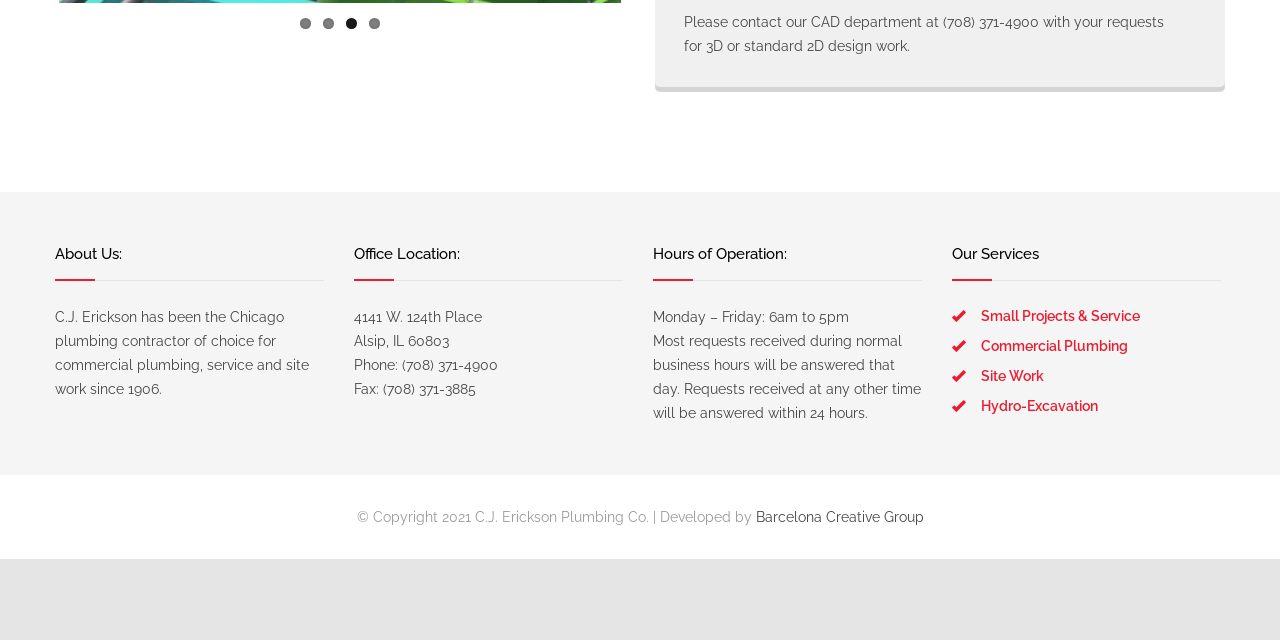Please determine the bounding box coordinates for the UI element described here. Use the format (top-left x, top-left y, bottom-right x, bottom-right y) with values bounded between 0 and 1: Barcelona Creative Group

[0.59, 0.795, 0.721, 0.82]